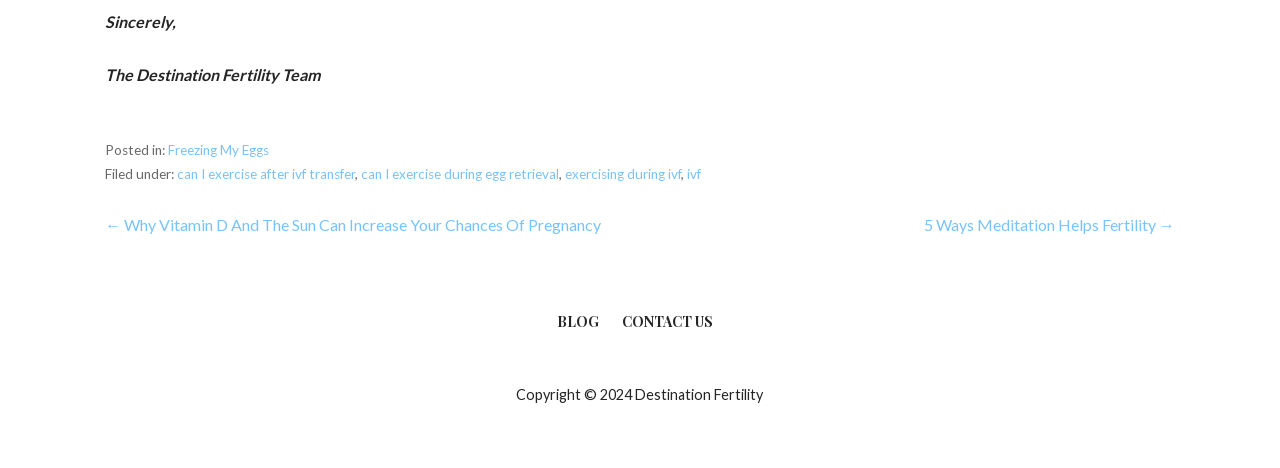What is the name of the fertility team?
From the details in the image, provide a complete and detailed answer to the question.

The name of the fertility team can be found at the top of the webpage, where it says 'Sincerely, The Destination Fertility Team'.